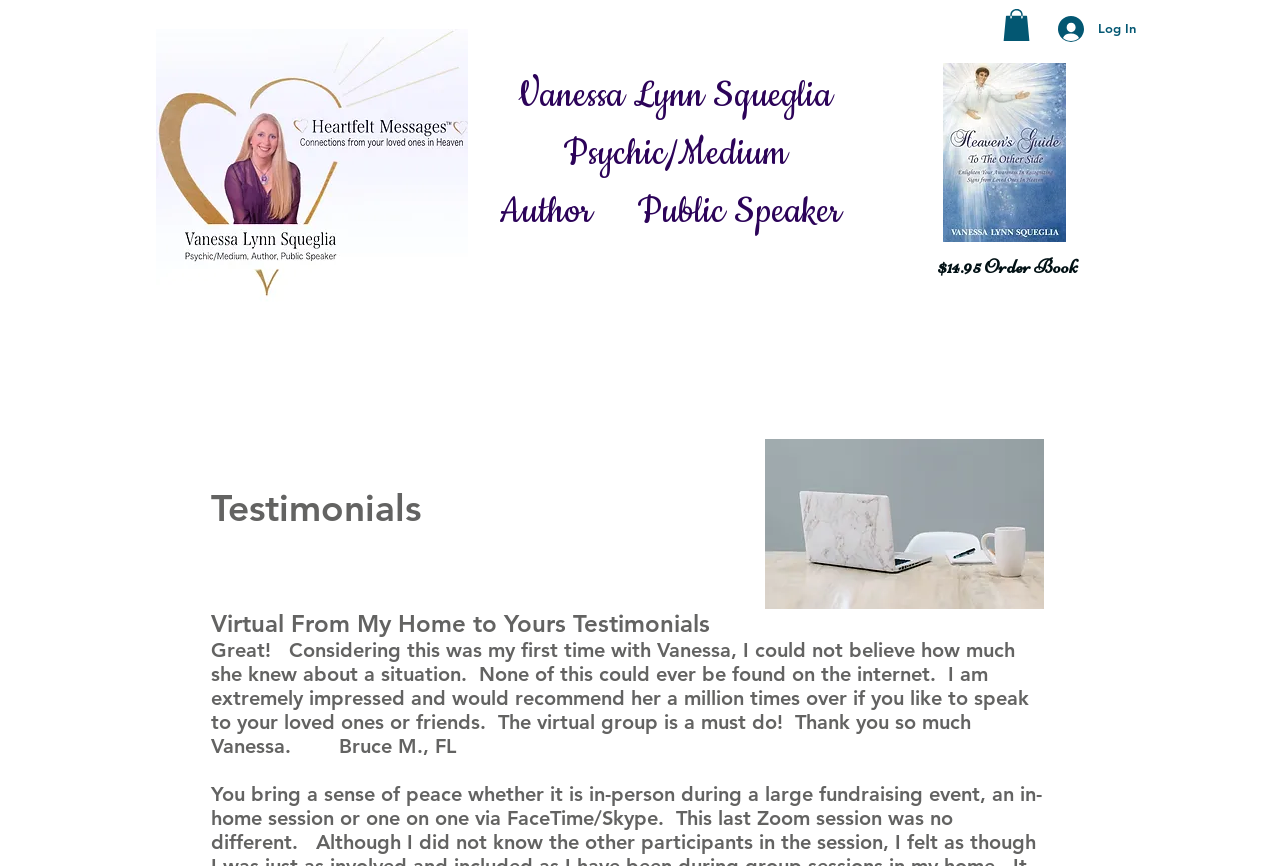Provide a thorough description of the webpage you see.

This webpage is about Vanessa Squeglia, a psychic/medium, energy worker, author, and public speaker. At the top left, there is a logo image of Vanessa Lynn Squeglia. Next to the logo, there is a heading that displays her name and profession. 

On the top right, there are two buttons, one with no text and another labeled "Log In". Below these buttons, there is an image of a book cover, and a link to order the book for $14.95.

The navigation menu is located on the left side of the page, with links to different sections of the website, including "HOME", "ABOUT", "APPOINTMENTS", "SHOPPE", "HEARTFELT MESSAGES", "EVENTS", "TESTIMONIALS", and "More".

The main content of the page is dedicated to testimonials, with a heading that reads "Testimonials" and a subheading that says "Virtual From My Home to Yours Testimonials". There is an image of a clean space below the subheading. 

The page features a testimonial from Bruce M. from Florida, who shares his positive experience with Vanessa's virtual group session. The testimonial is a lengthy text that describes his impression of Vanessa's abilities and recommends her services.